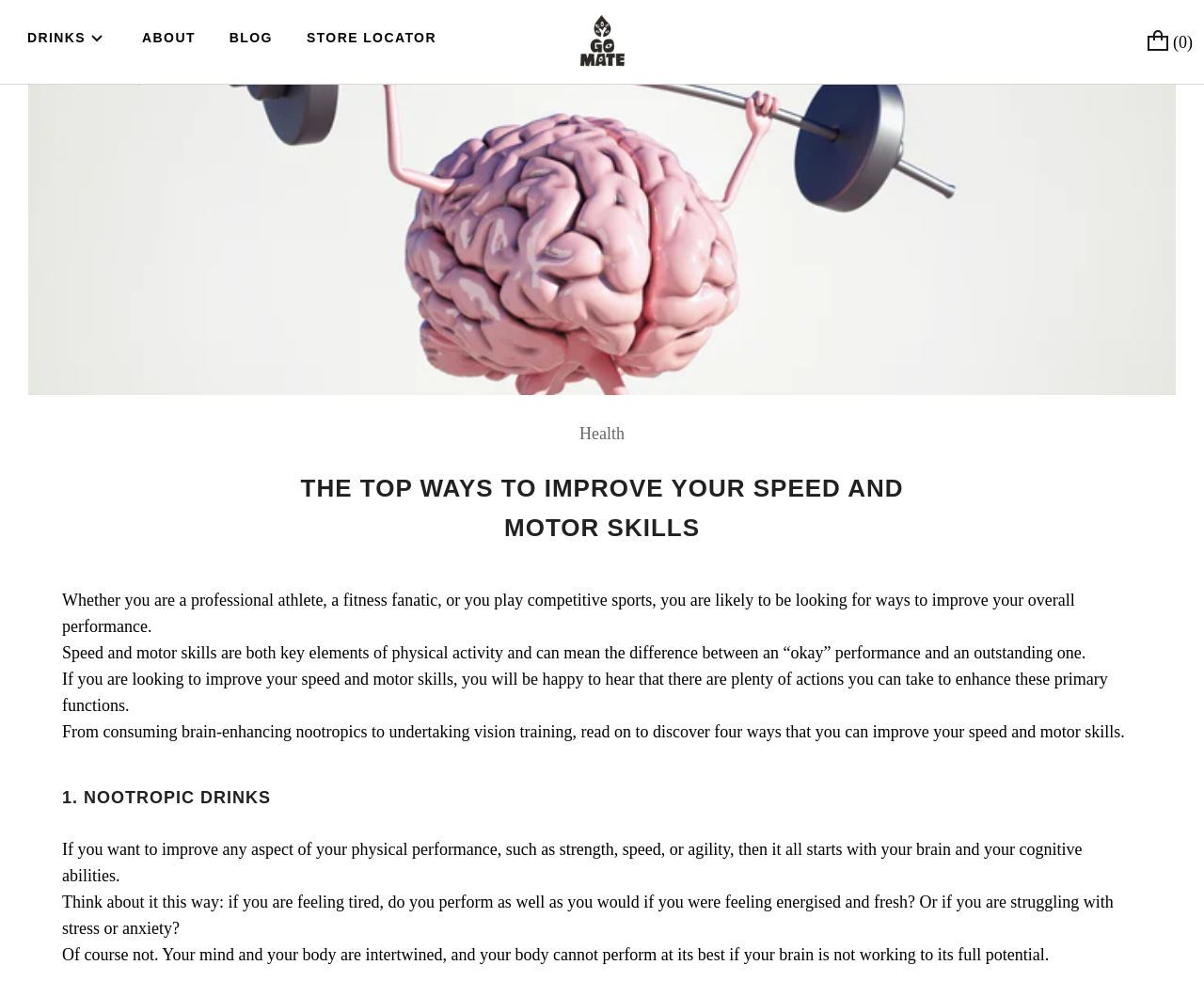Summarize the webpage comprehensively, mentioning all visible components.

The webpage appears to be an article or blog post focused on improving speed and motor skills, particularly for athletes and fitness enthusiasts. At the top, there is a header section with the title "The top ways to improve your speed and motor skills – Go Mate Drinks" and a navigation menu with links to "ABOUT", "BLOG", "STORE LOCATOR", and the website's logo "gomate". 

Below the header, there is a large image that spans almost the entire width of the page, with the title "The top ways to improve your speed and motor skills" written on it. 

The main content of the article is divided into sections, starting with an introduction that explains the importance of speed and motor skills in physical activity. The text is arranged in paragraphs, with a clear hierarchy of headings and subheadings. 

The first section is titled "1. NOOTROPIC DRINKS" and discusses the role of brain function in physical performance, highlighting the importance of cognitive abilities in achieving optimal results. The text is written in a clear and concise manner, with short sentences and paragraphs that make it easy to follow.

There are several images scattered throughout the page, including a small logo in the top-right corner and an image next to the "gomate" link. However, the majority of the content is text-based, with a focus on providing informative and helpful advice to readers.